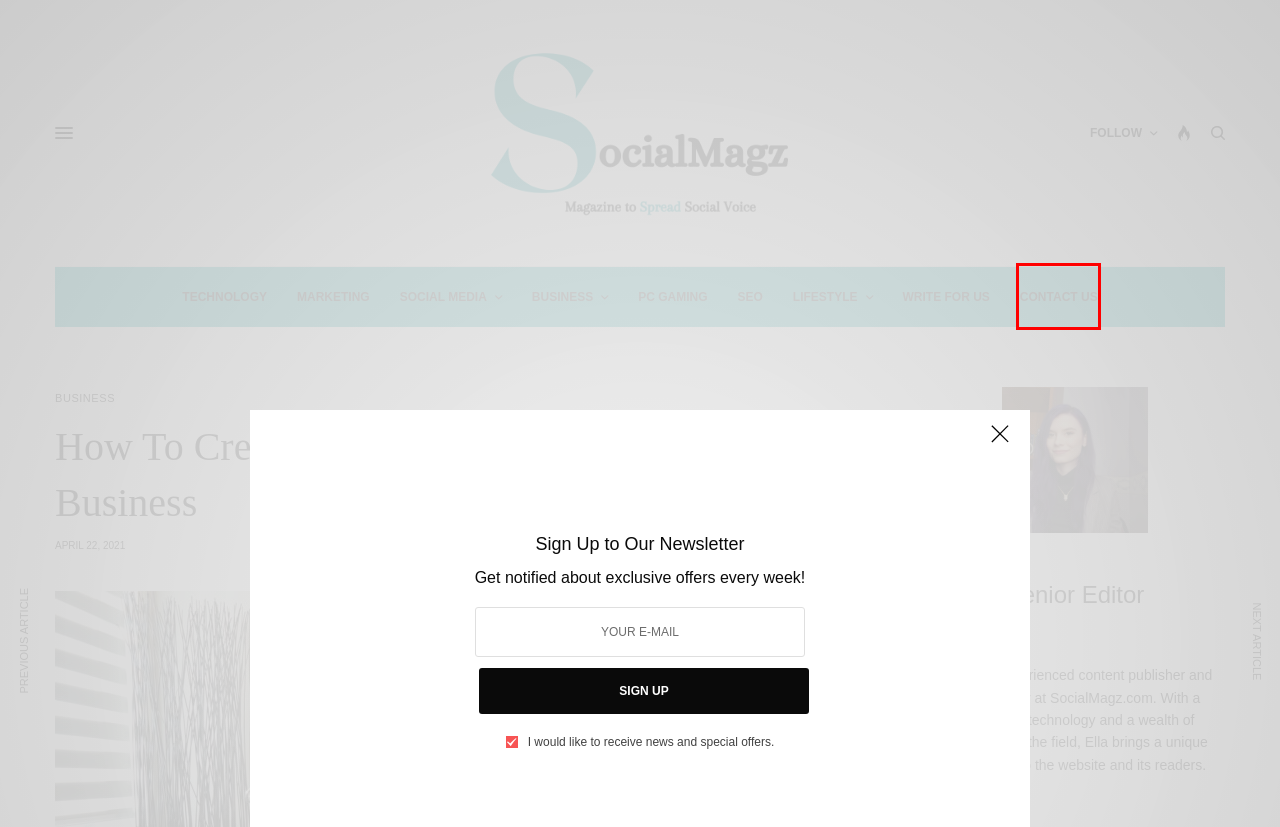Examine the screenshot of a webpage with a red bounding box around a UI element. Select the most accurate webpage description that corresponds to the new page after clicking the highlighted element. Here are the choices:
A. Contact Us - Social Magz
B. LIFESTYLE - SocialMagz
C. PC Gaming
D. SEO
E. Business
F. Marketing
G. Social Media
H. How to sell products and services correctly on Instagram | SocialMagz

A